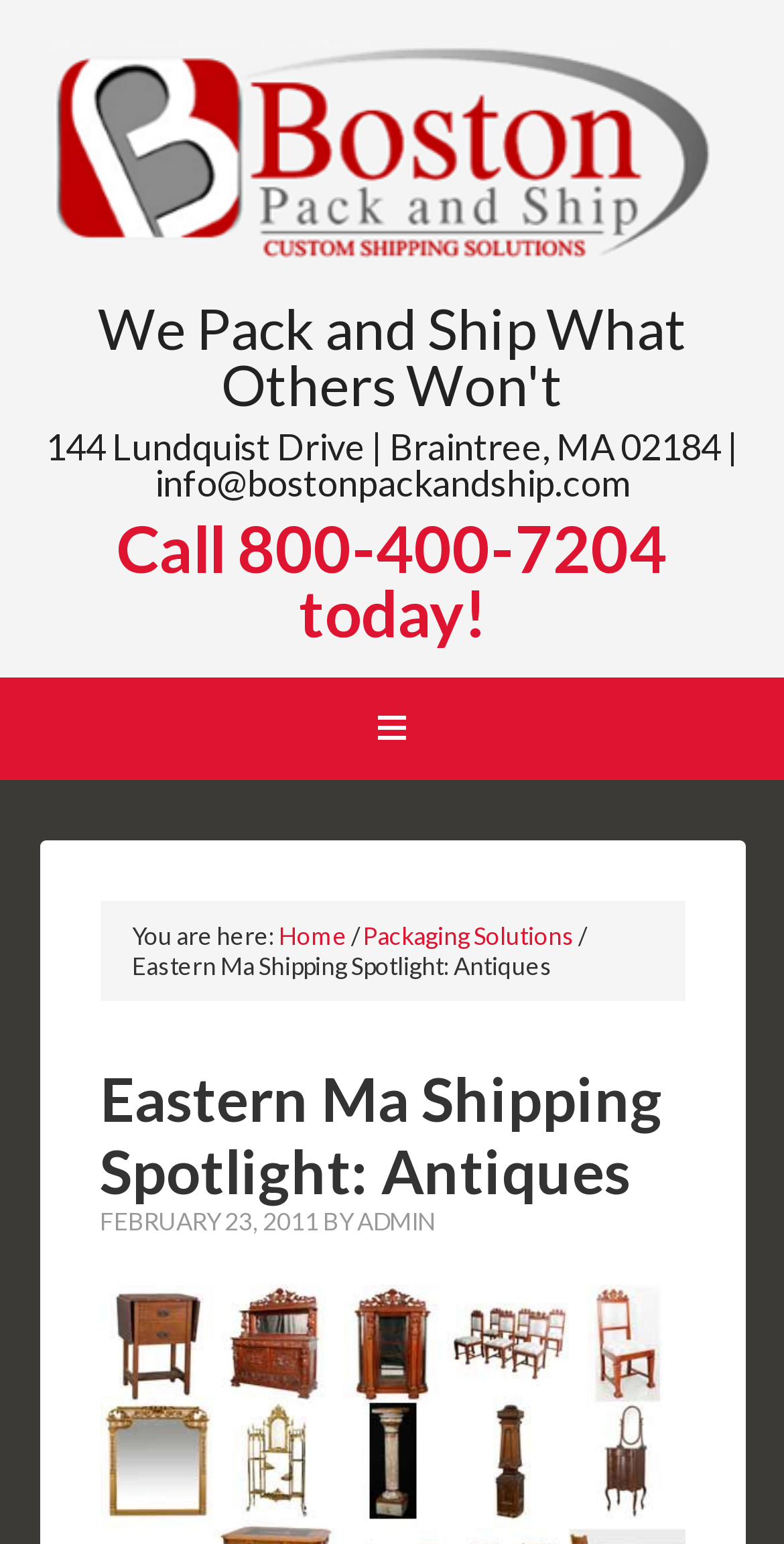Who is the author of the article?
Deliver a detailed and extensive answer to the question.

The author of the article is obtained from the link element with the text 'ADMIN' which is located at the bottom of the article, next to the date 'FEBRUARY 23, 2011'.